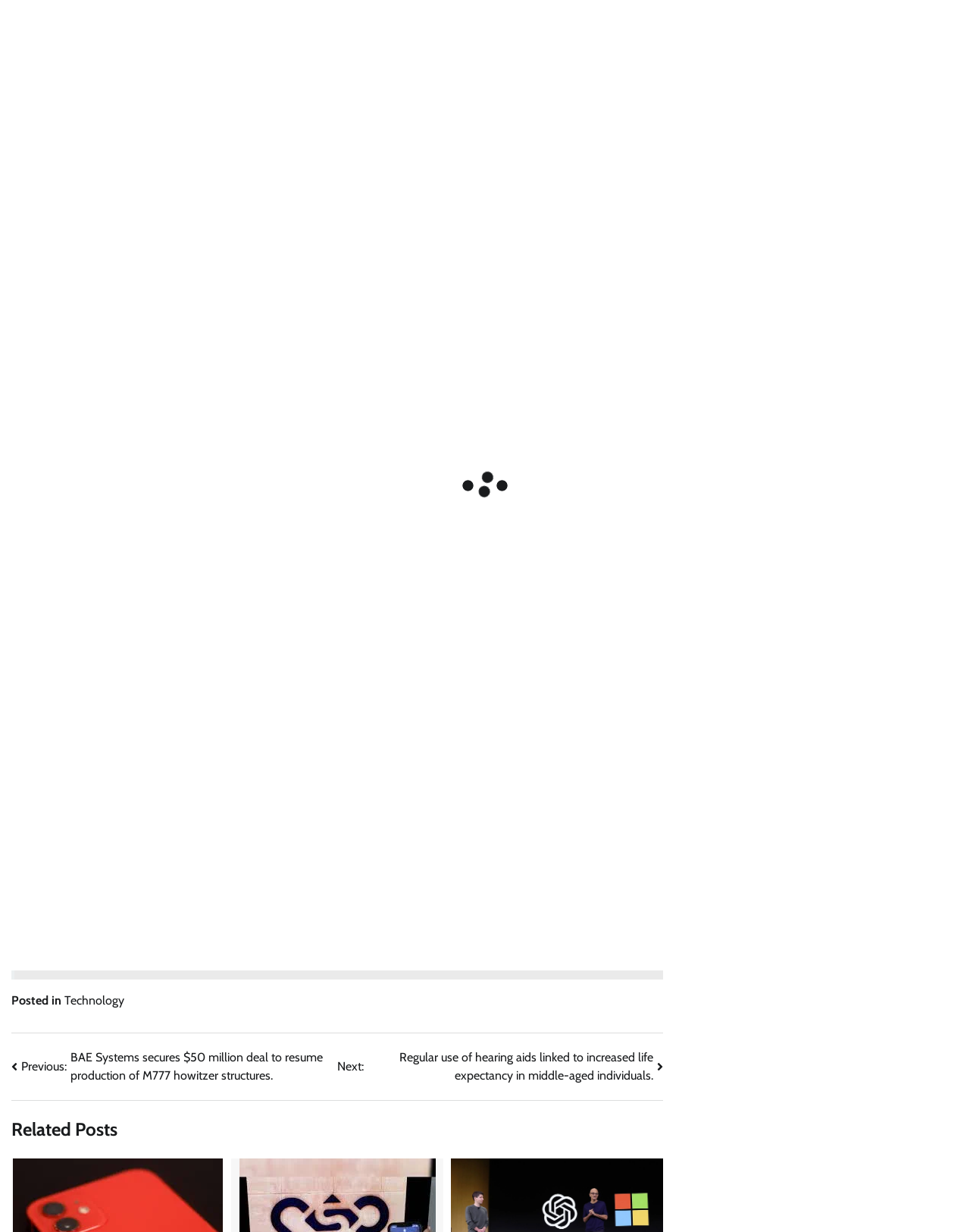Please specify the bounding box coordinates for the clickable region that will help you carry out the instruction: "Check the Trending Articles".

[0.707, 0.132, 0.988, 0.155]